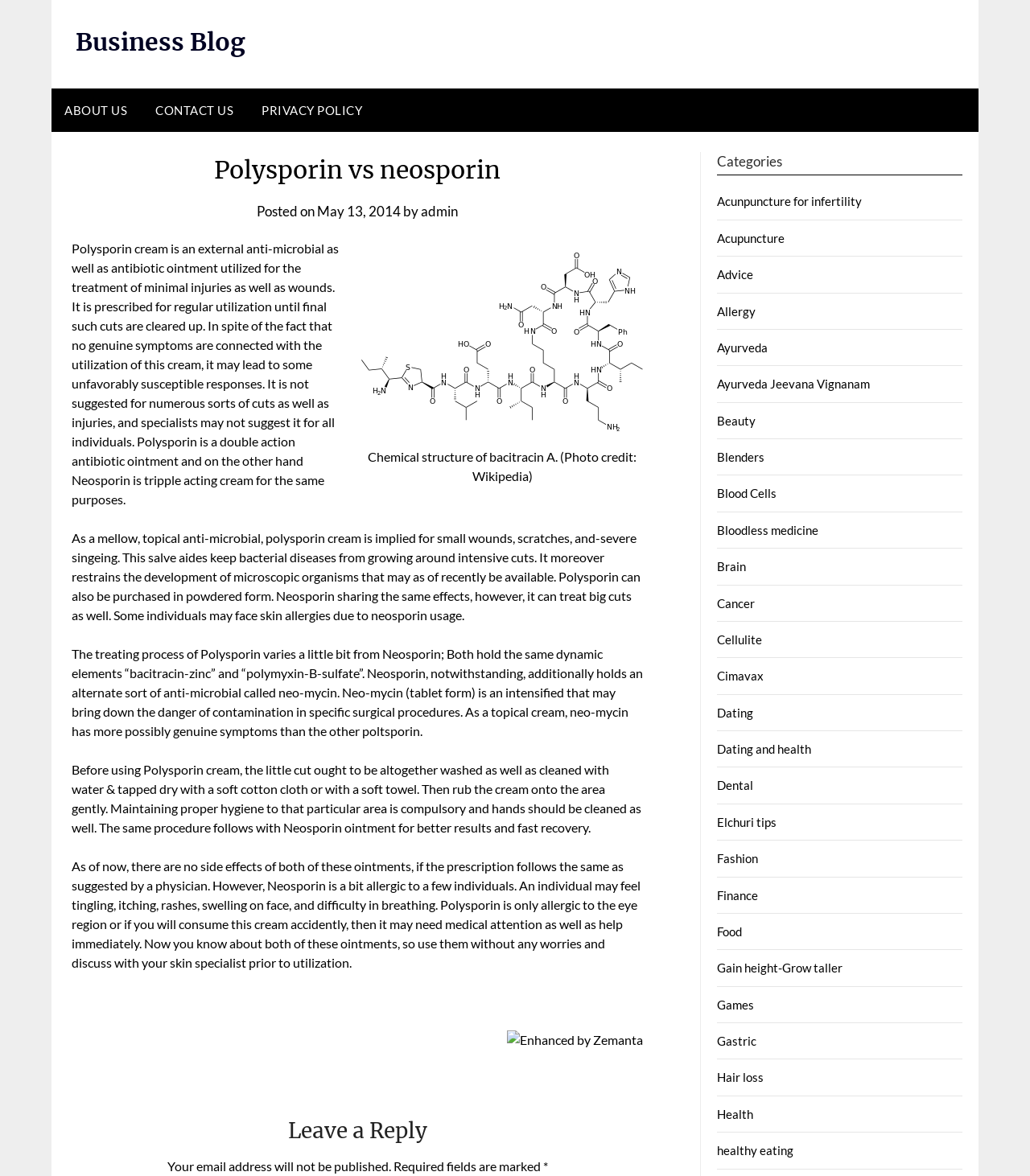Identify the bounding box coordinates of the area that should be clicked in order to complete the given instruction: "Click on the 'admin' link". The bounding box coordinates should be four float numbers between 0 and 1, i.e., [left, top, right, bottom].

[0.409, 0.173, 0.445, 0.187]